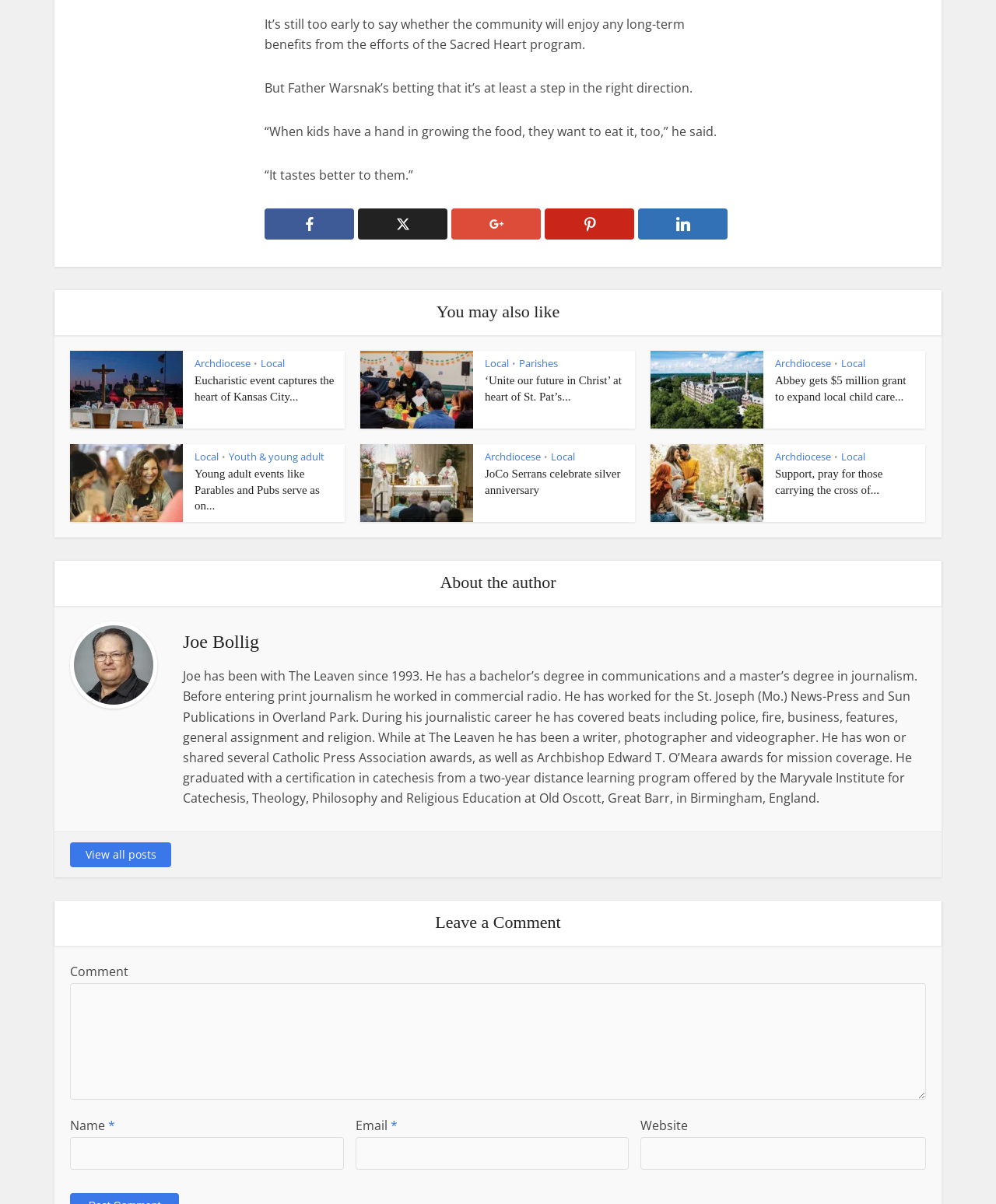Please study the image and answer the question comprehensively:
How many links are in the first article?

I counted the number of link elements in the first article, which are 2.